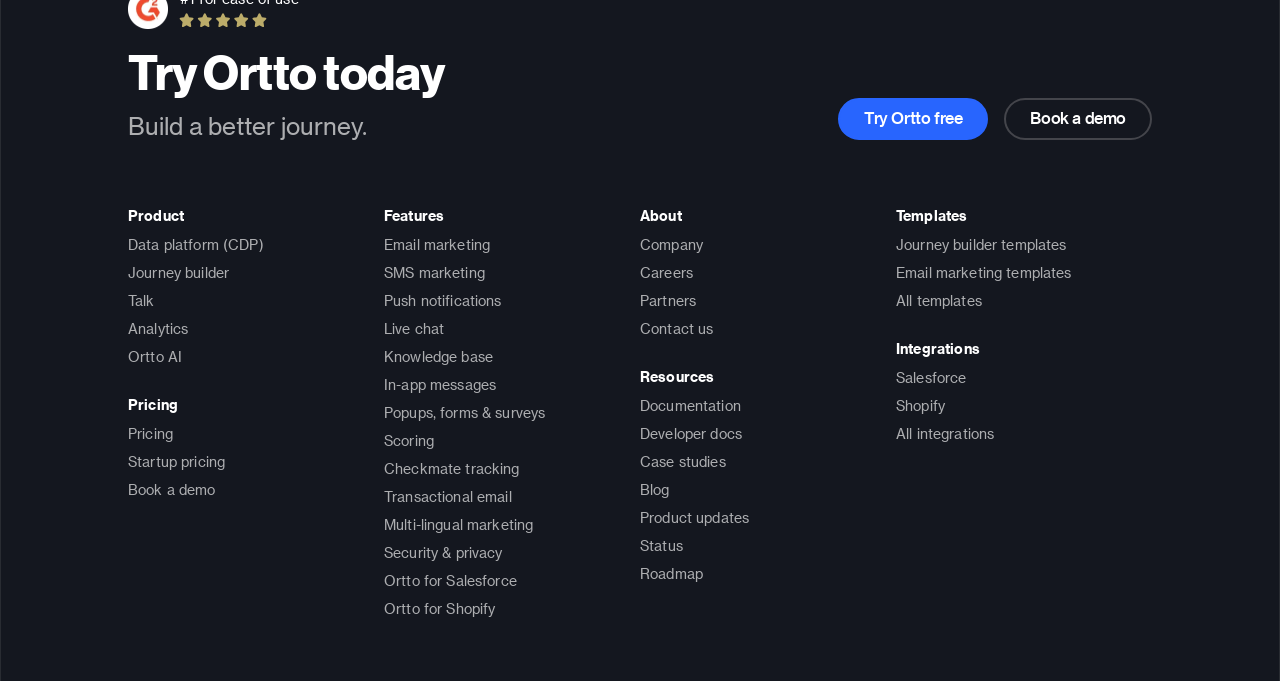Locate the bounding box coordinates of the clickable element to fulfill the following instruction: "Click the Post Comment button". Provide the coordinates as four float numbers between 0 and 1 in the format [left, top, right, bottom].

None